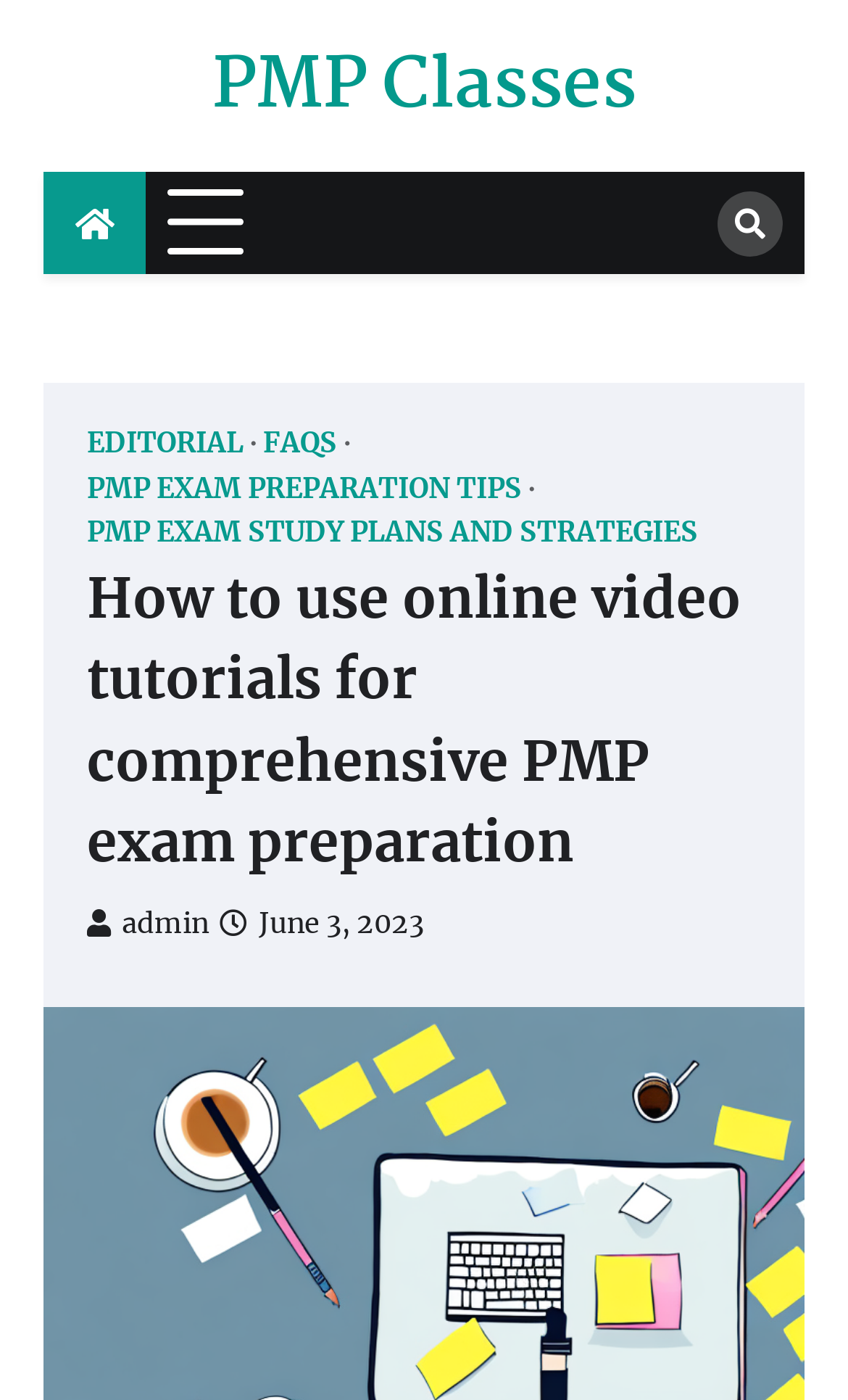Locate the bounding box coordinates of the element that needs to be clicked to carry out the instruction: "Click on PMP Classes link". The coordinates should be given as four float numbers ranging from 0 to 1, i.e., [left, top, right, bottom].

[0.25, 0.022, 0.75, 0.104]